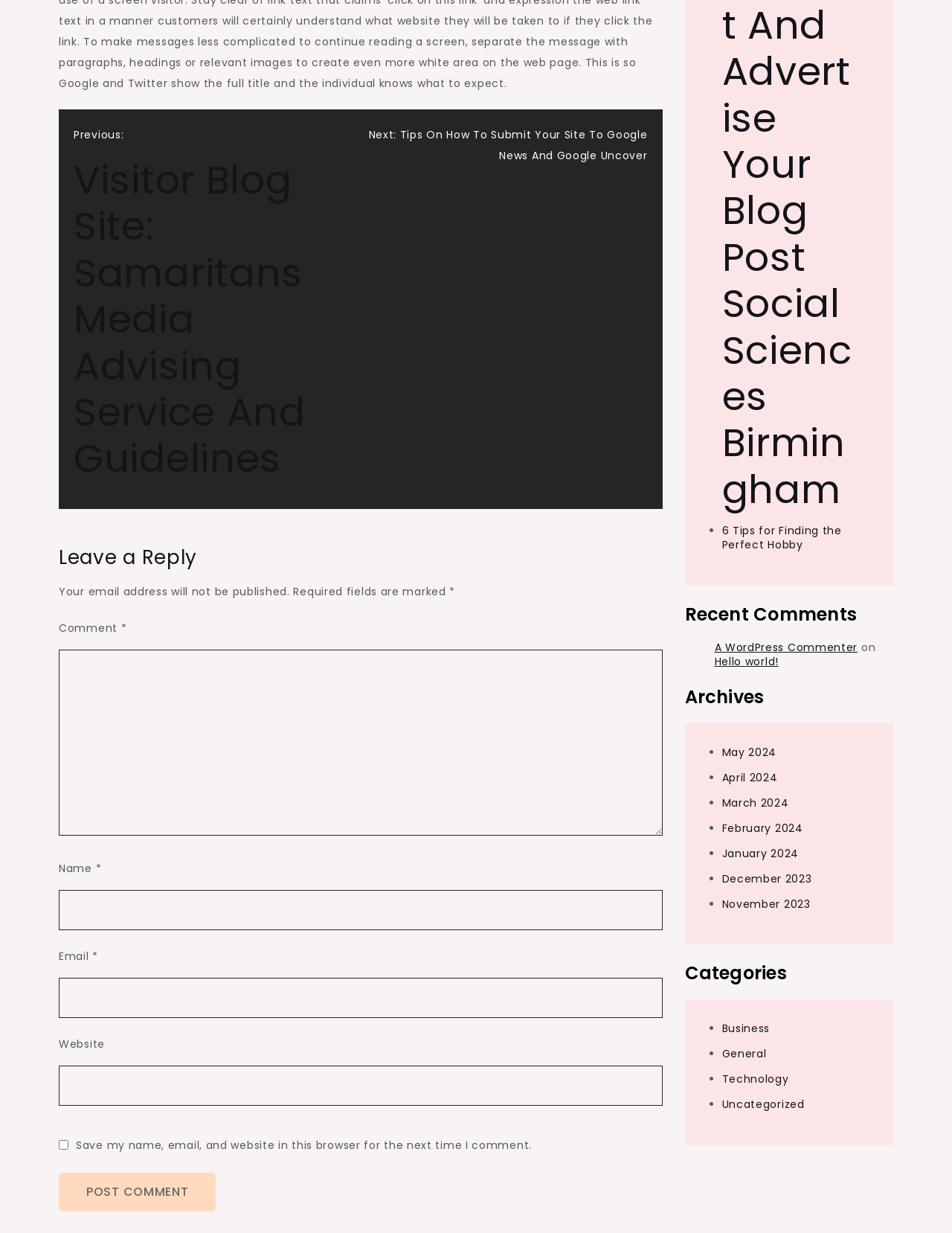What is the purpose of the checkbox?
Using the visual information, answer the question in a single word or phrase.

Save comment info